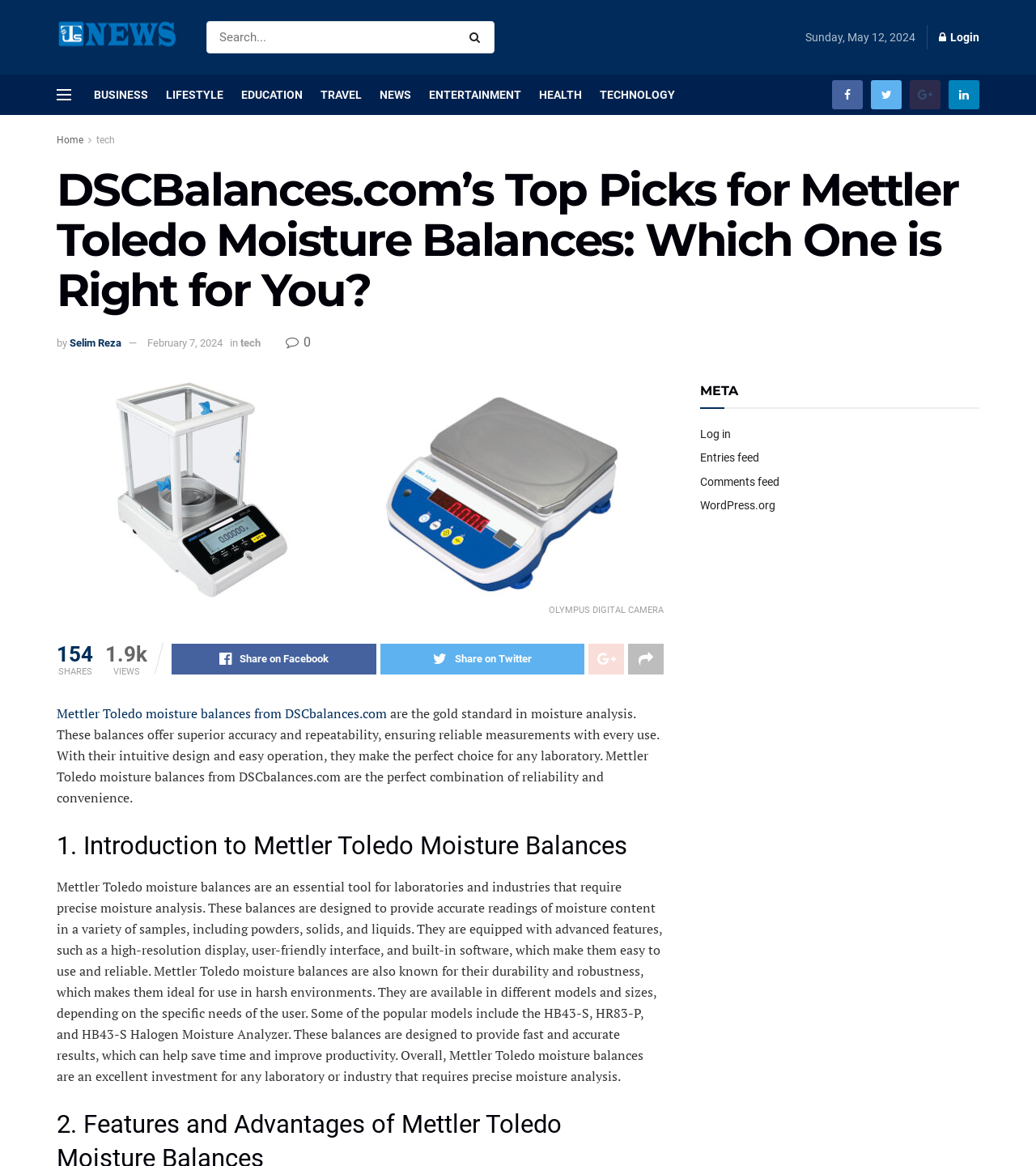Highlight the bounding box coordinates of the element that should be clicked to carry out the following instruction: "Share the article on Facebook". The coordinates must be given as four float numbers ranging from 0 to 1, i.e., [left, top, right, bottom].

[0.166, 0.552, 0.363, 0.579]